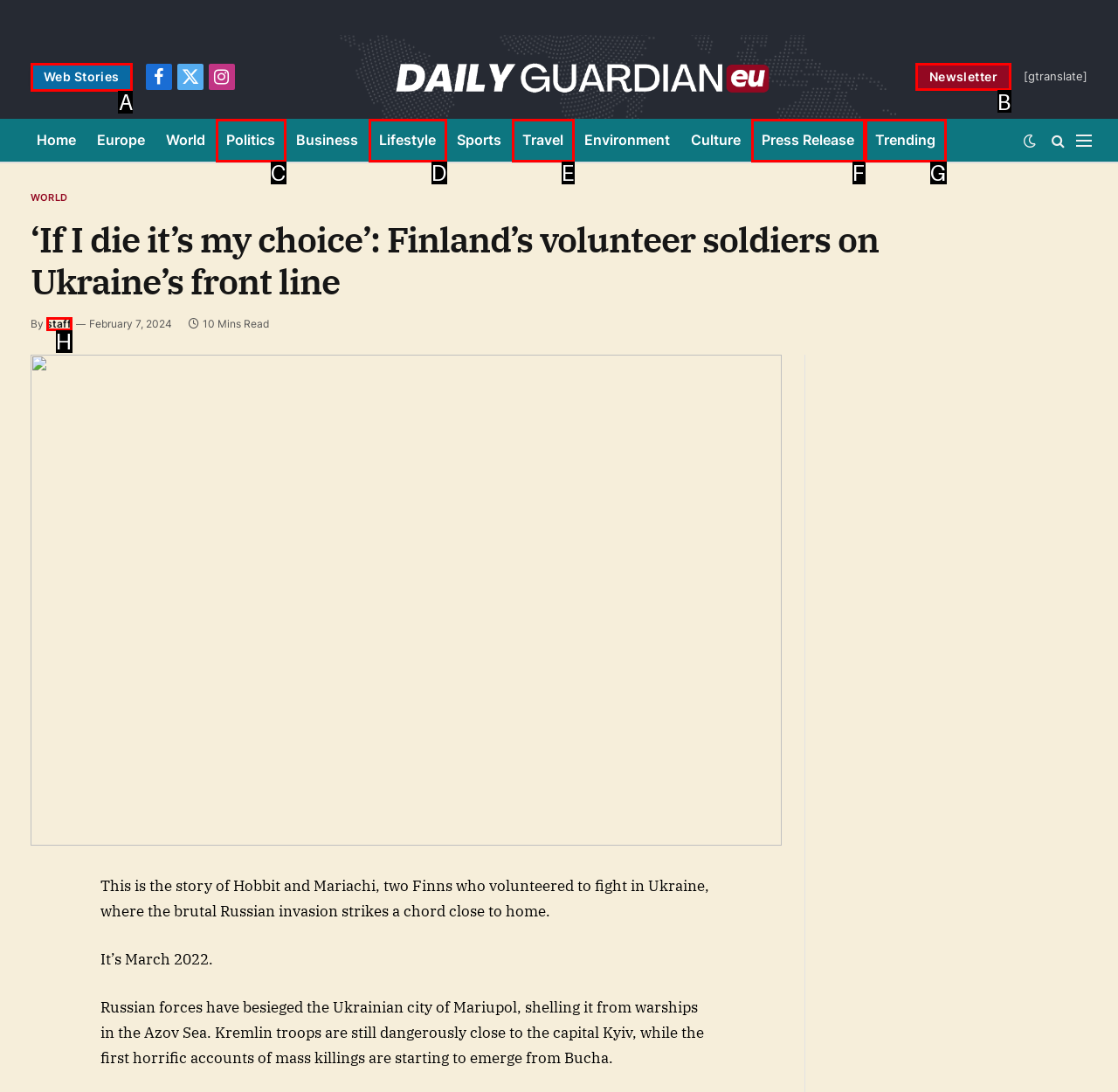Which option should you click on to fulfill this task: Read about Americana? Answer with the letter of the correct choice.

None